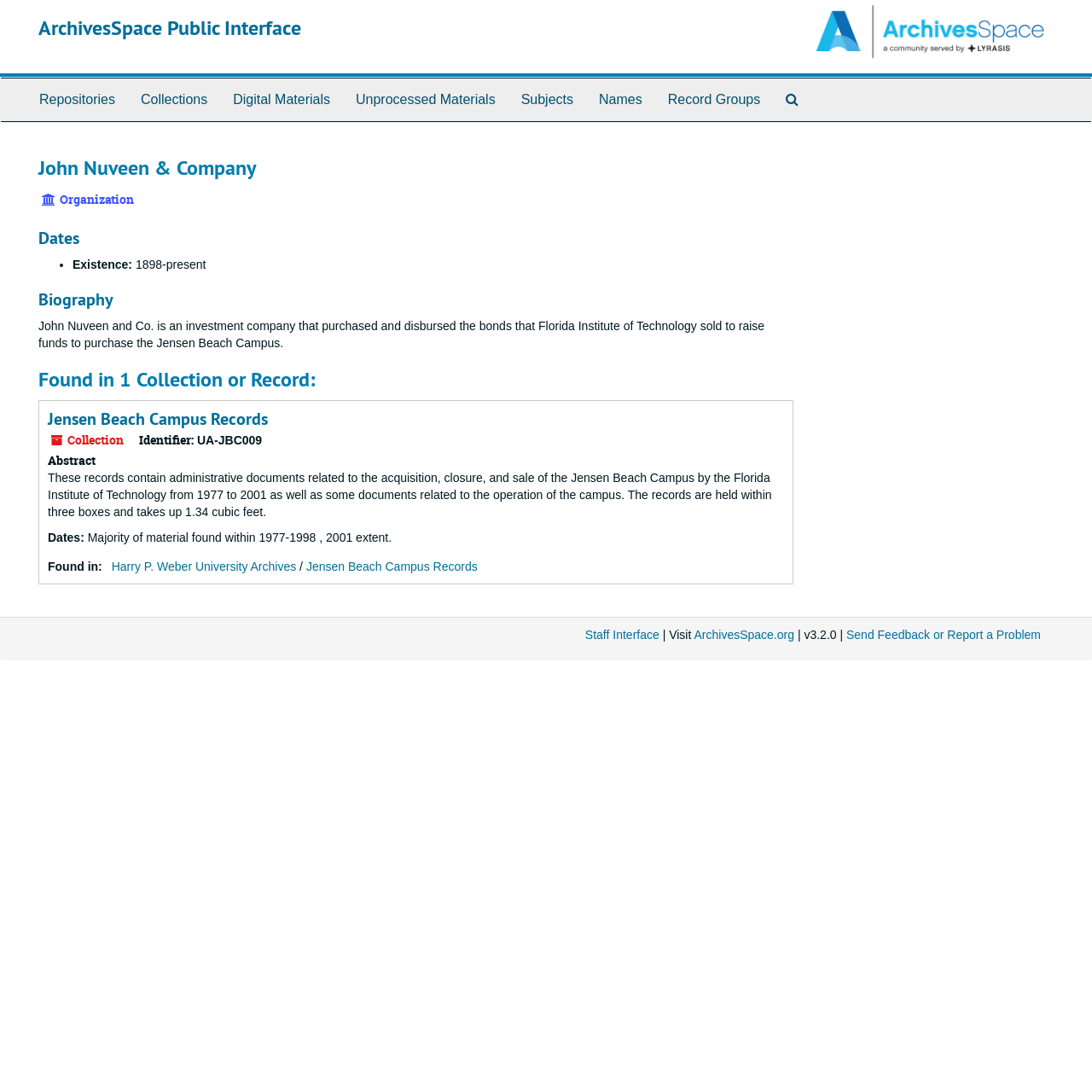What is the name of the university archives?
Please respond to the question with a detailed and thorough explanation.

The name of the university archives can be found in the link element 'Harry P. Weber University Archives' which is located at the bottom of the webpage, with a bounding box of [0.102, 0.512, 0.271, 0.525].